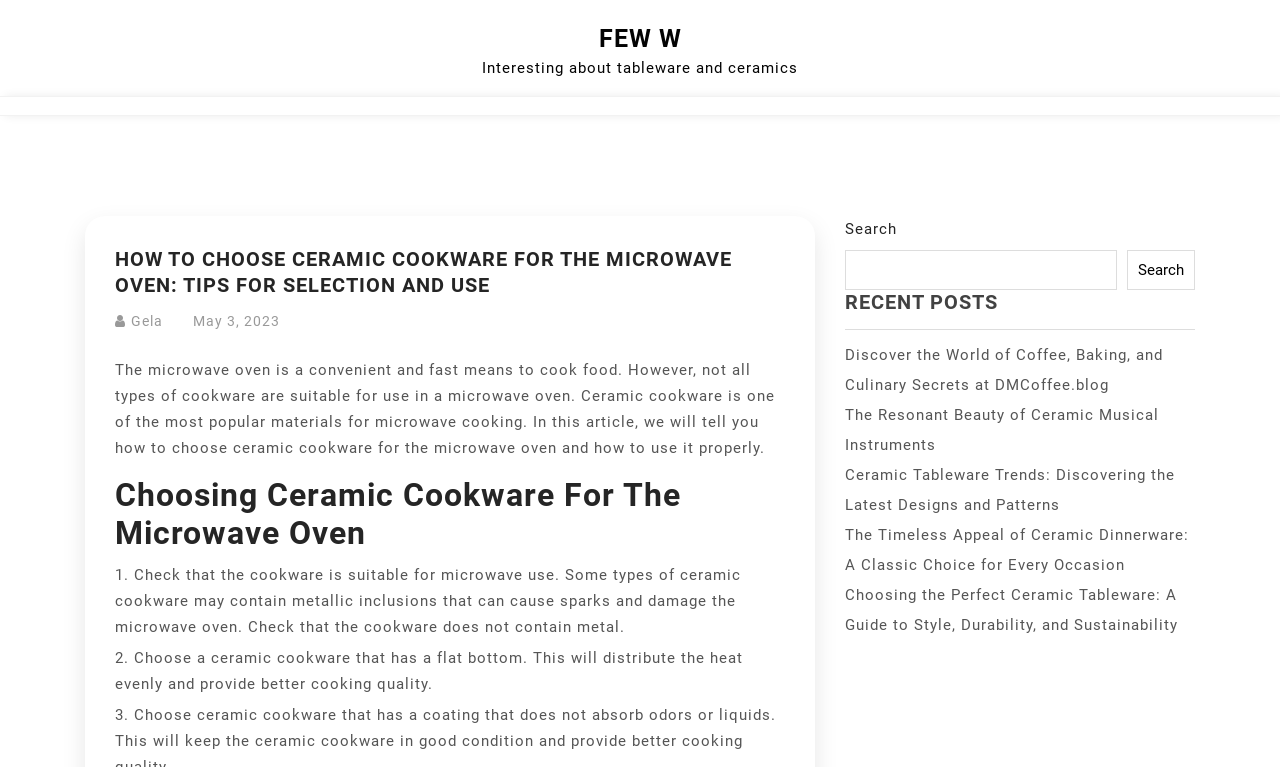What is the main topic of this article?
Please give a detailed and thorough answer to the question, covering all relevant points.

The main topic of this article can be determined by reading the heading 'HOW TO CHOOSE CERAMIC COOKWARE FOR THE MICROWAVE OVEN: TIPS FOR SELECTION AND USE' and the introductory paragraph, which explains the importance of choosing the right ceramic cookware for microwave oven.